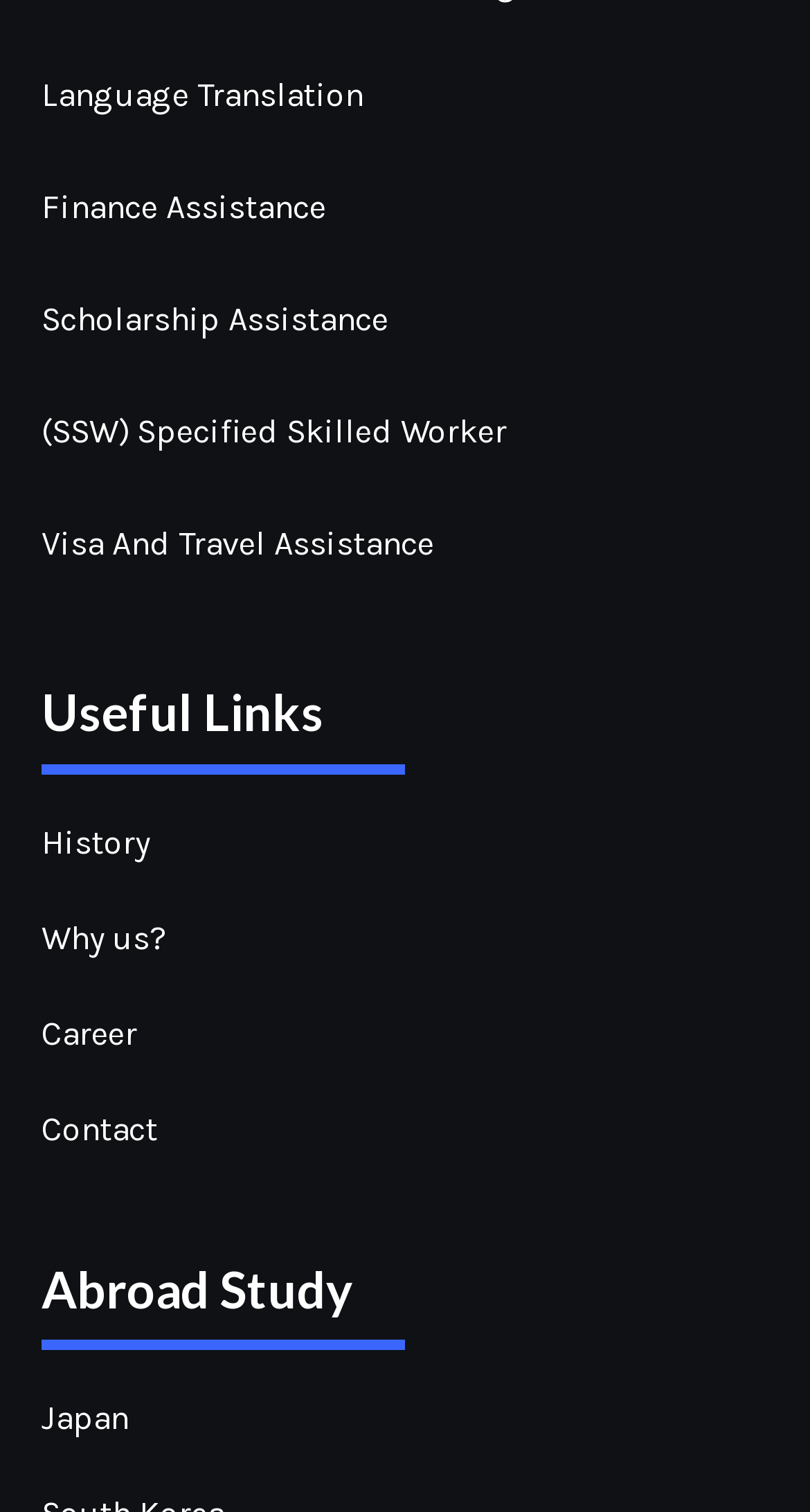Respond to the question with just a single word or phrase: 
How many links are under 'Useful Links'?

5